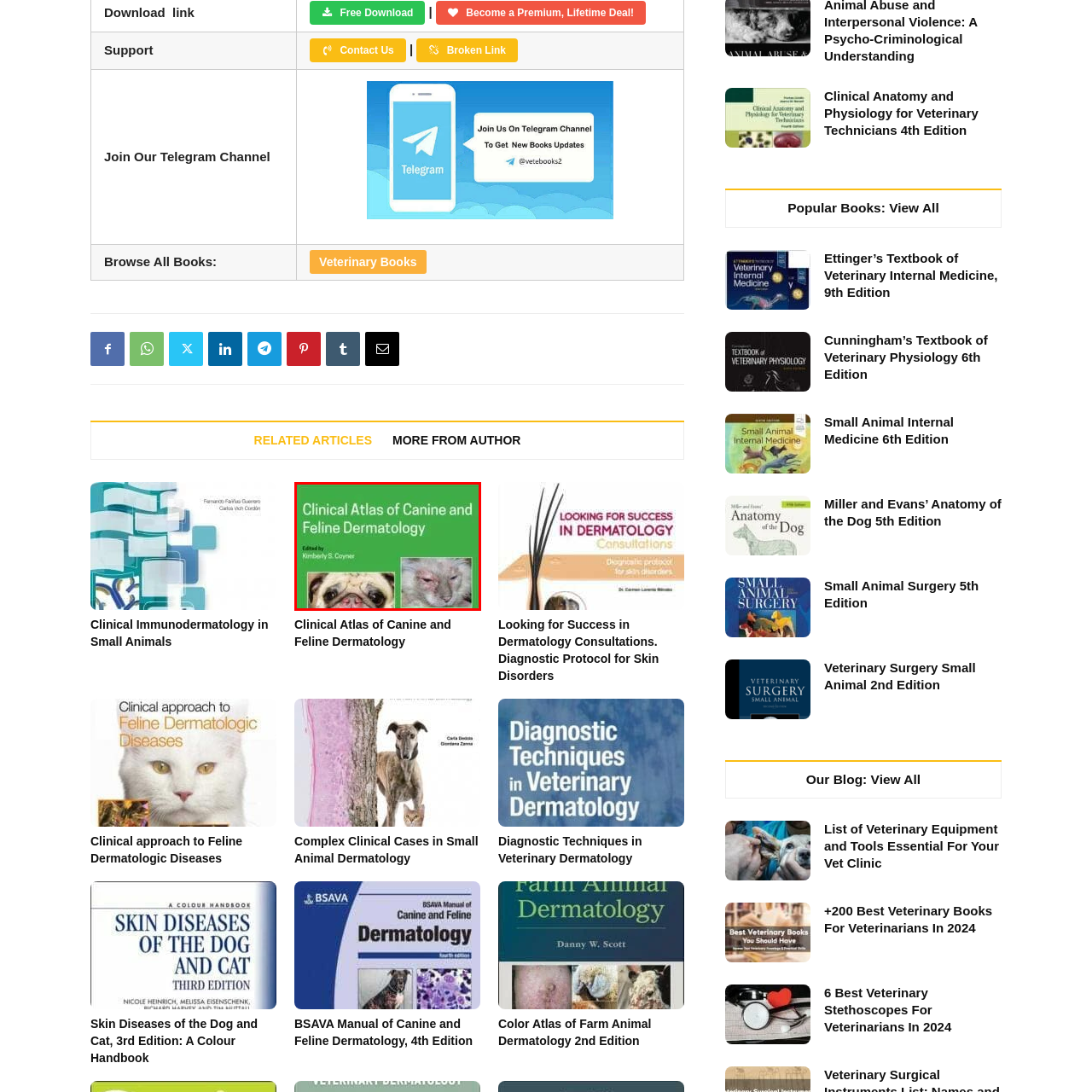Narrate the specific details and elements found within the red-bordered image.

The image features the cover of the "Clinical Atlas of Canine and Feline Dermatology," edited by Kimberly S. Coyner. The cover design prominently displays a vibrant green background, enhancing the visual appeal. On the left side, there is an image of a pug, showcasing its distinctive facial features and expressions. To the right, a close-up of a feline, likely a cat, illustrates its dermatological condition, which may be relevant to the atlas's focus on skin diseases and treatments in both species. This atlas serves as an essential reference for veterinary dermatology, offering insights and visual guidance on various skin conditions encountered in dogs and cats.